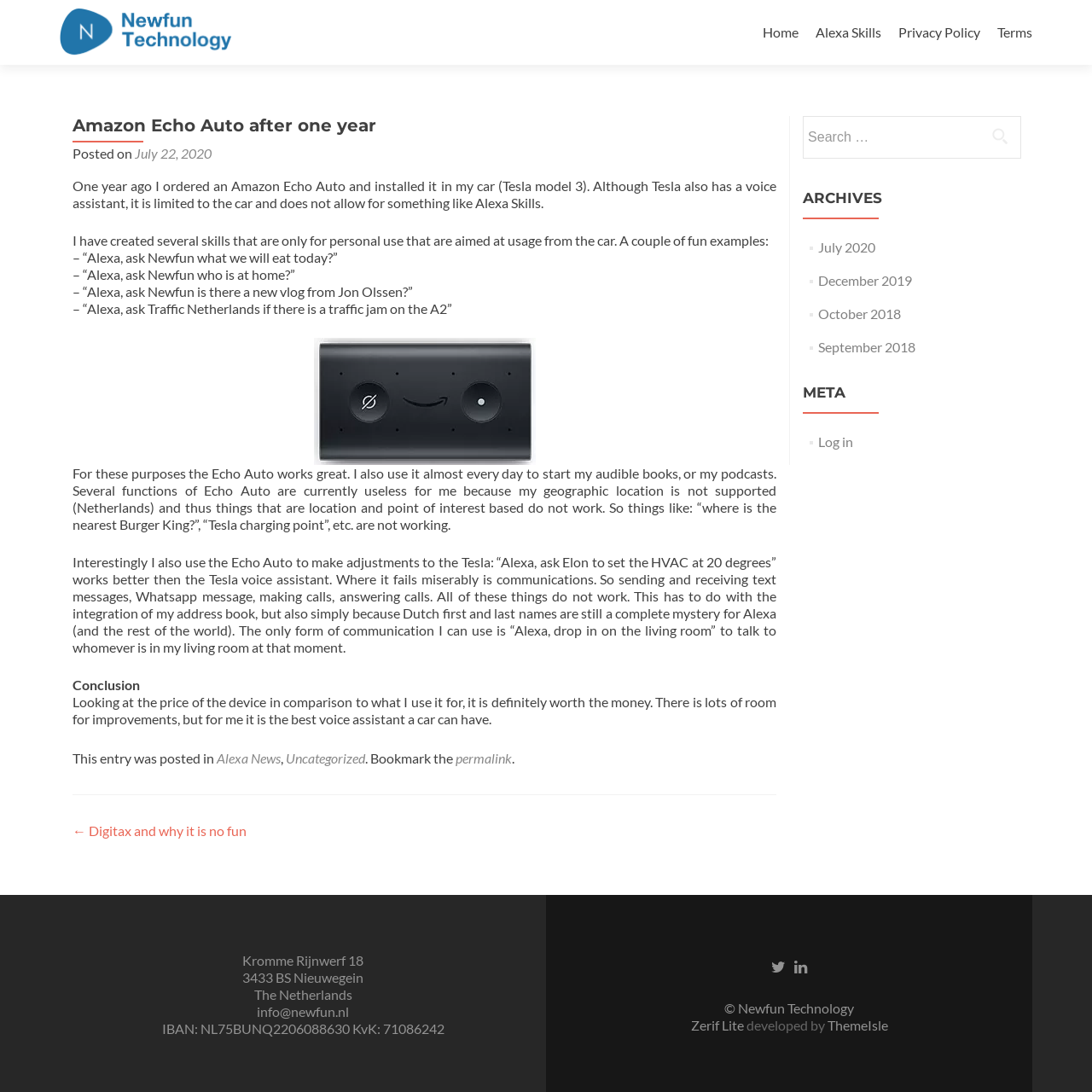Answer briefly with one word or phrase:
Why does the author use the Echo Auto to make adjustments to their Tesla?

Because it works better